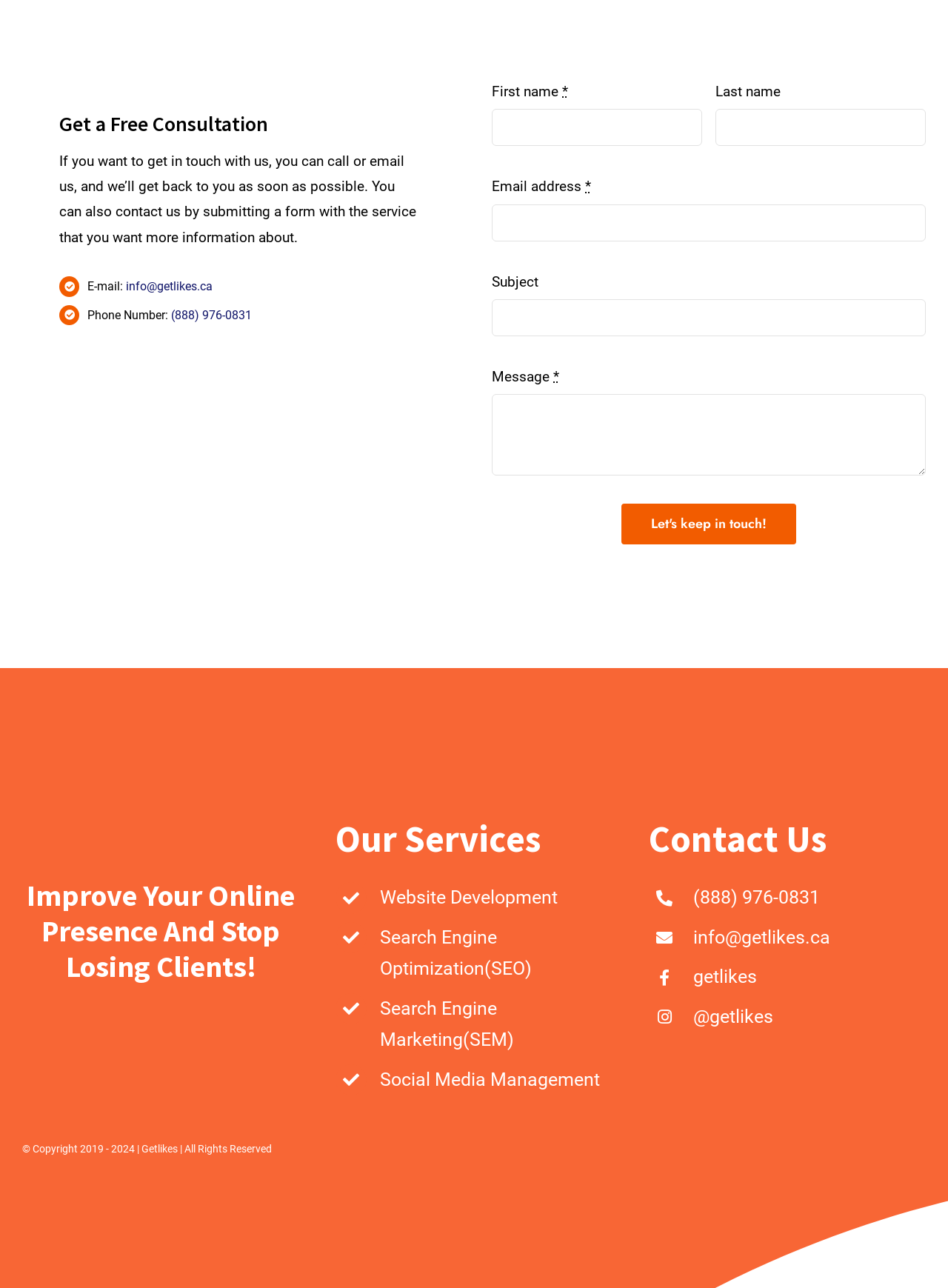From the webpage screenshot, predict the bounding box coordinates (top-left x, top-left y, bottom-right x, bottom-right y) for the UI element described here: Get a Table

None